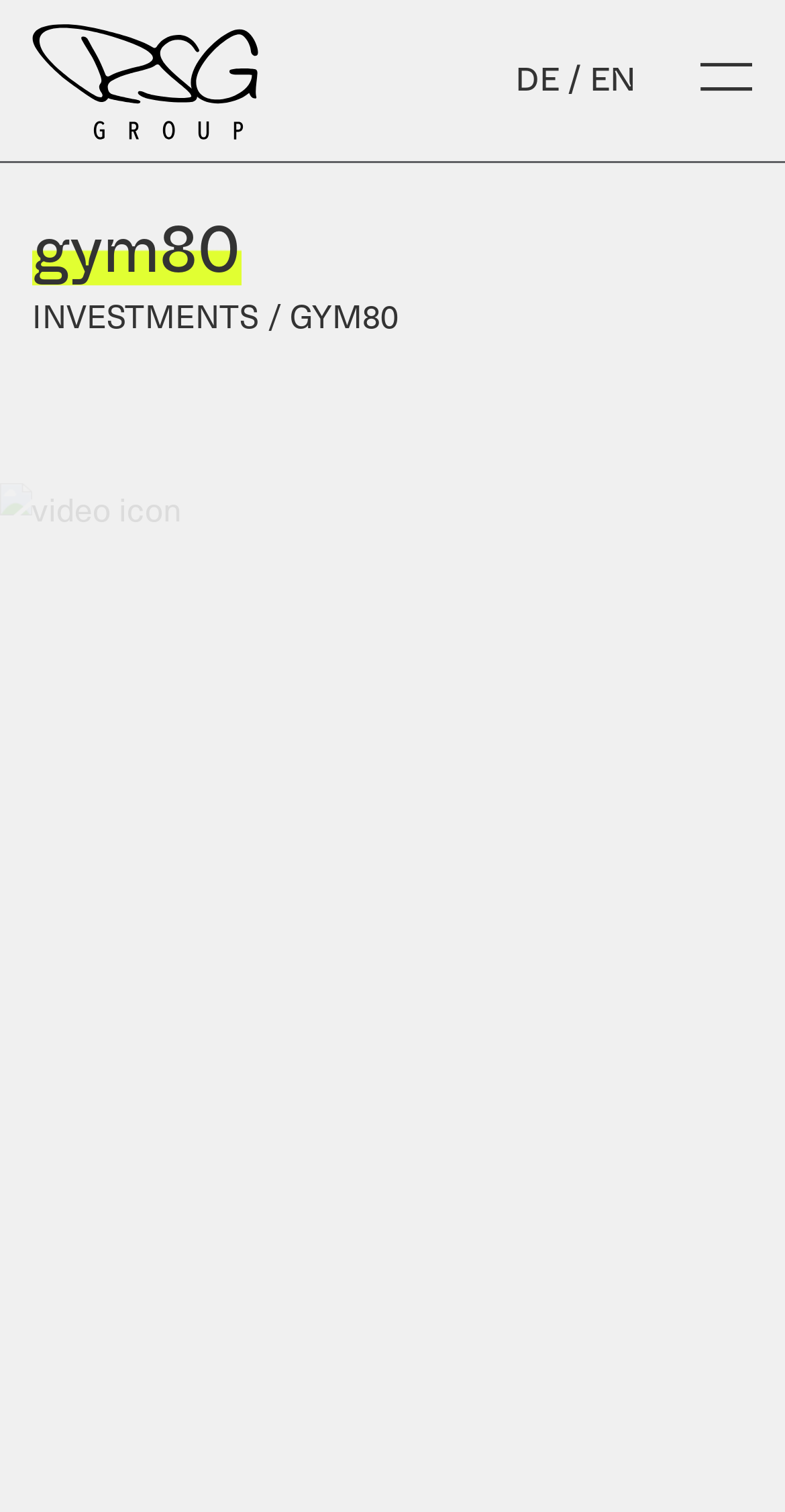Predict the bounding box coordinates of the UI element that matches this description: "aria-label="Close Submenu"". The coordinates should be in the format [left, top, right, bottom] with each value between 0 and 1.

[0.041, 0.0, 0.103, 0.043]